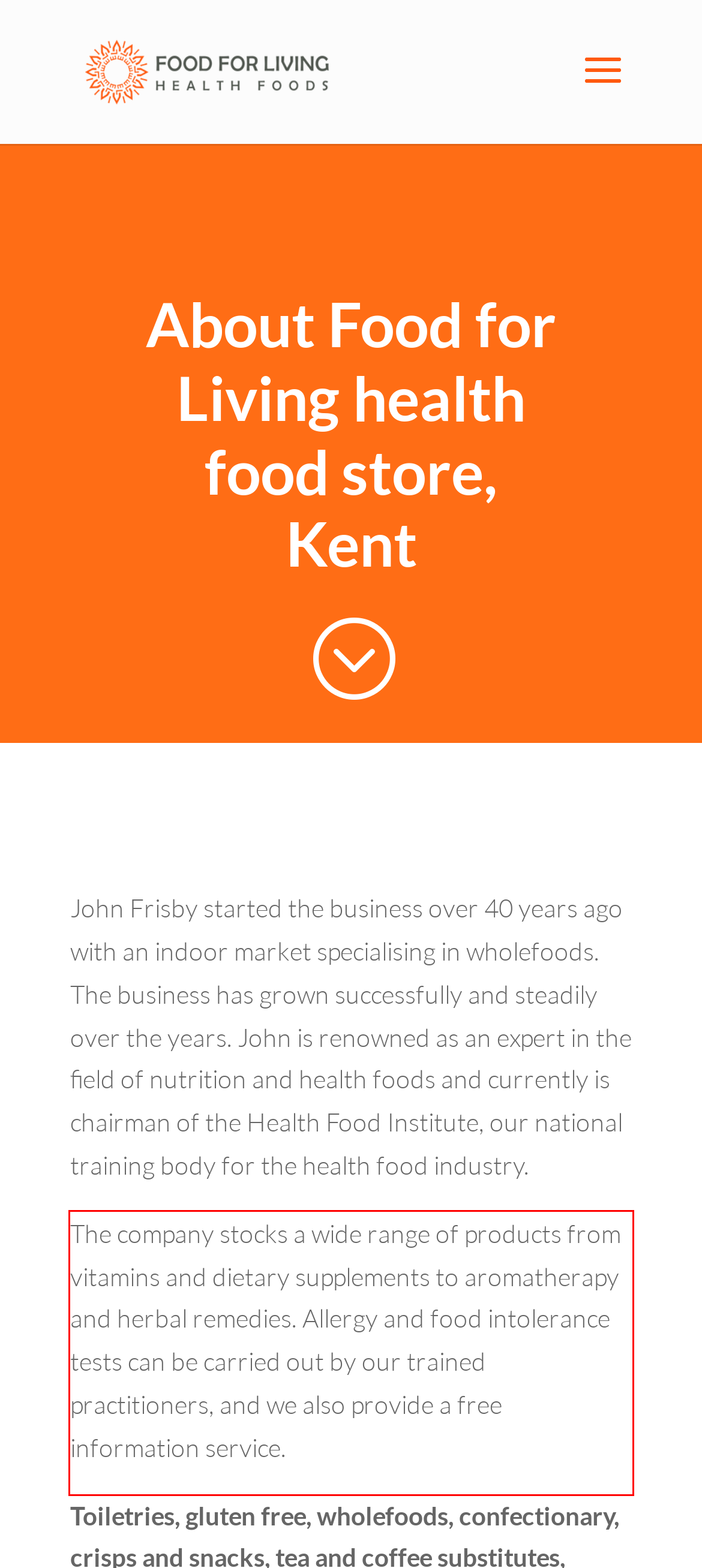Analyze the webpage screenshot and use OCR to recognize the text content in the red bounding box.

The company stocks a wide range of products from vitamins and dietary supplements to aromatherapy and herbal remedies. Allergy and food intolerance tests can be carried out by our trained practitioners, and we also provide a free information service.